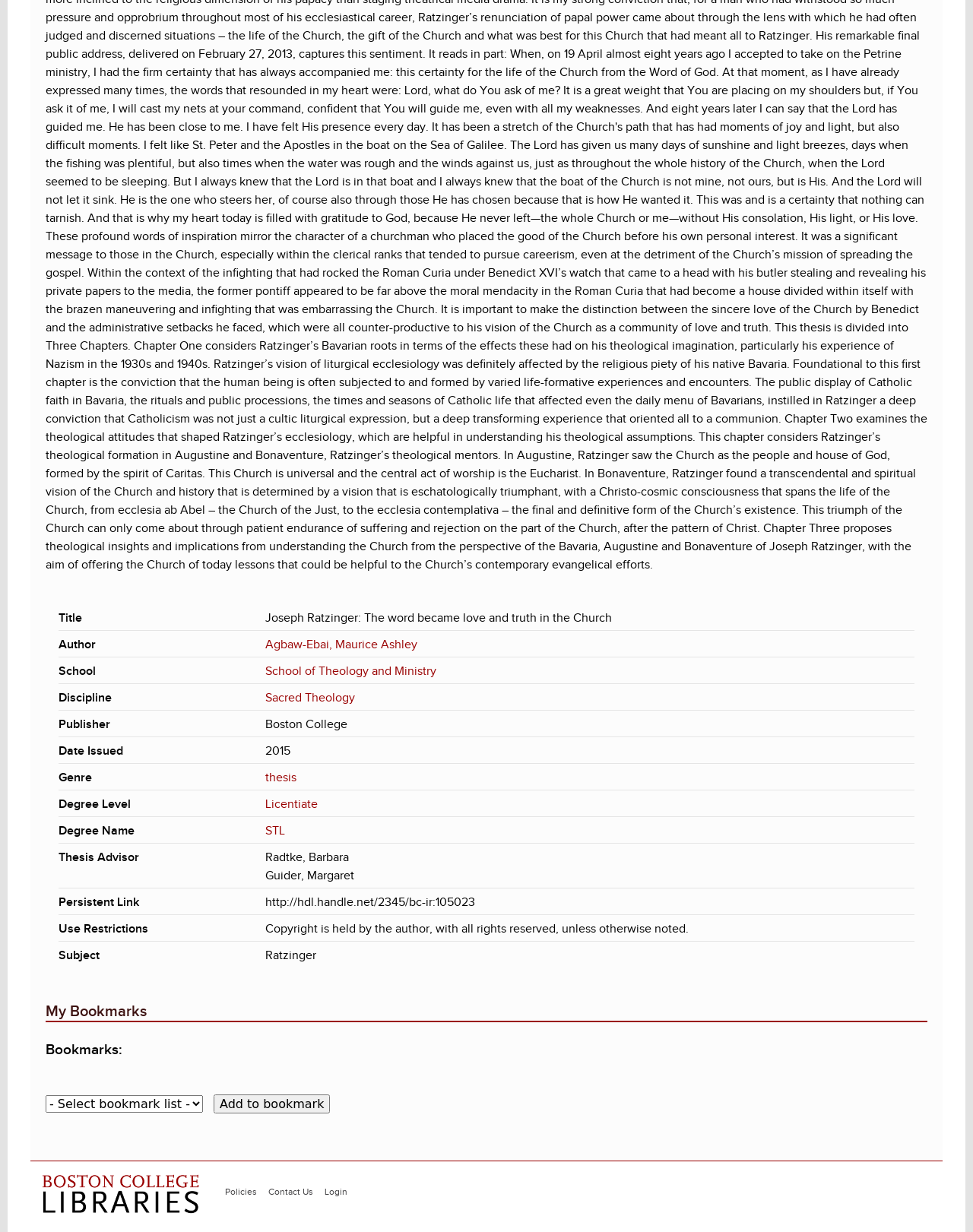Can you specify the bounding box coordinates for the region that should be clicked to fulfill this instruction: "Follow the link to the thesis".

[0.273, 0.517, 0.429, 0.528]